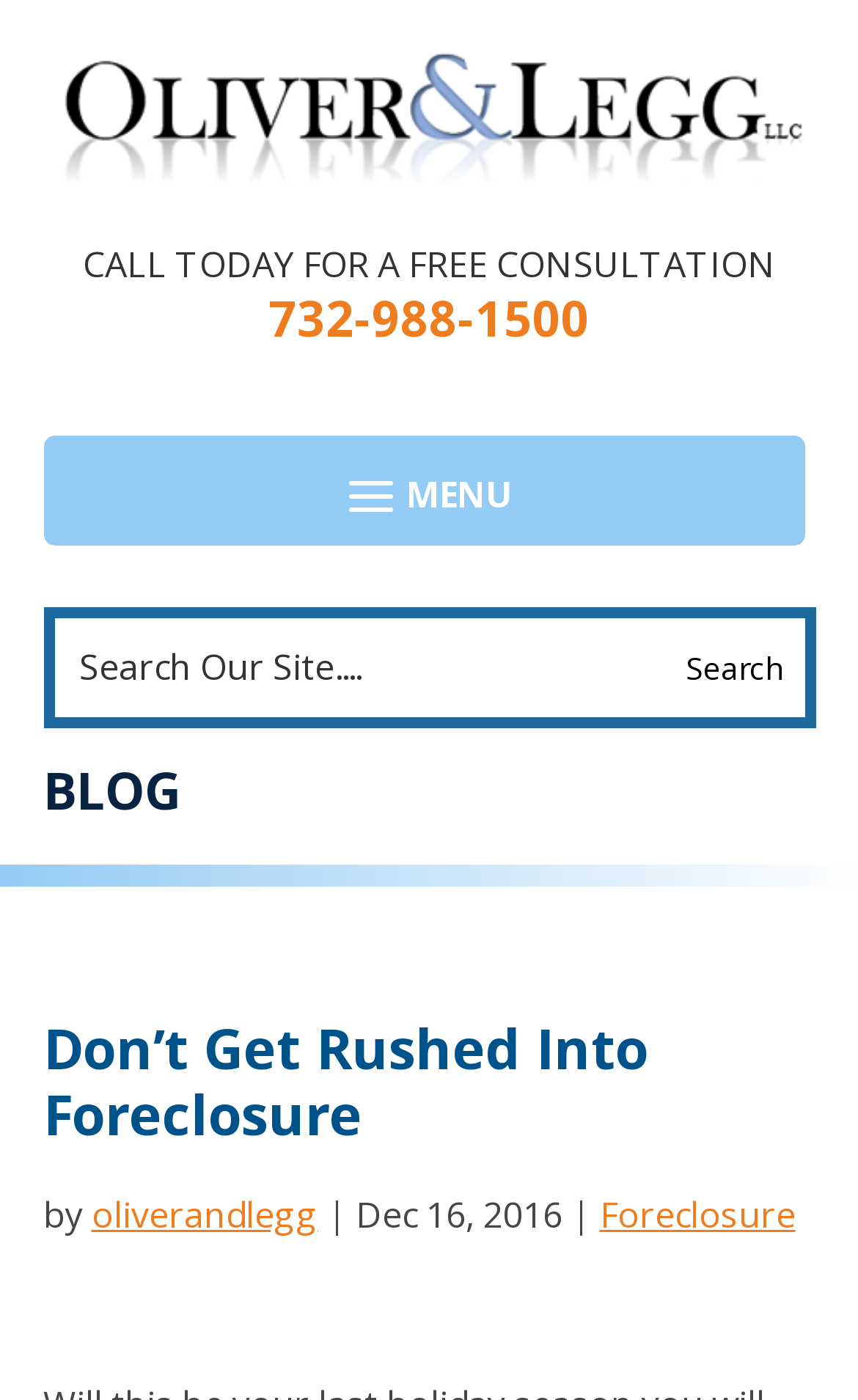Using the element description: "name="s" placeholder="Search Our Site...."", determine the bounding box coordinates for the specified UI element. The coordinates should be four float numbers between 0 and 1, [left, top, right, bottom].

[0.063, 0.441, 0.773, 0.512]